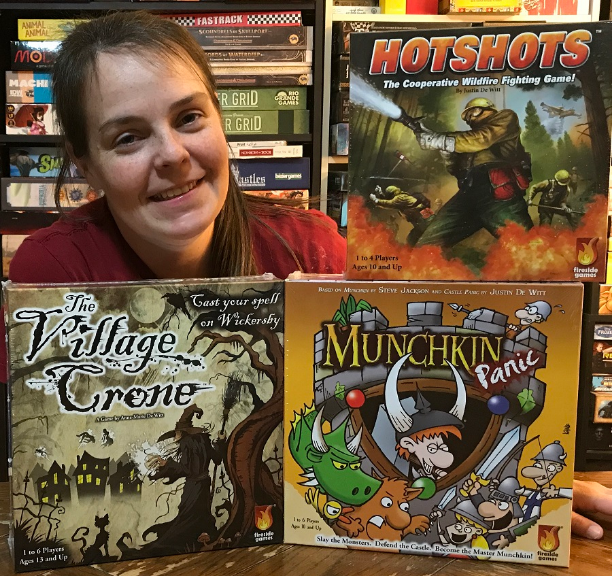What is the theme of the game 'The Village Crone'?
Using the image as a reference, answer the question with a short word or phrase.

Spell-casting adventure